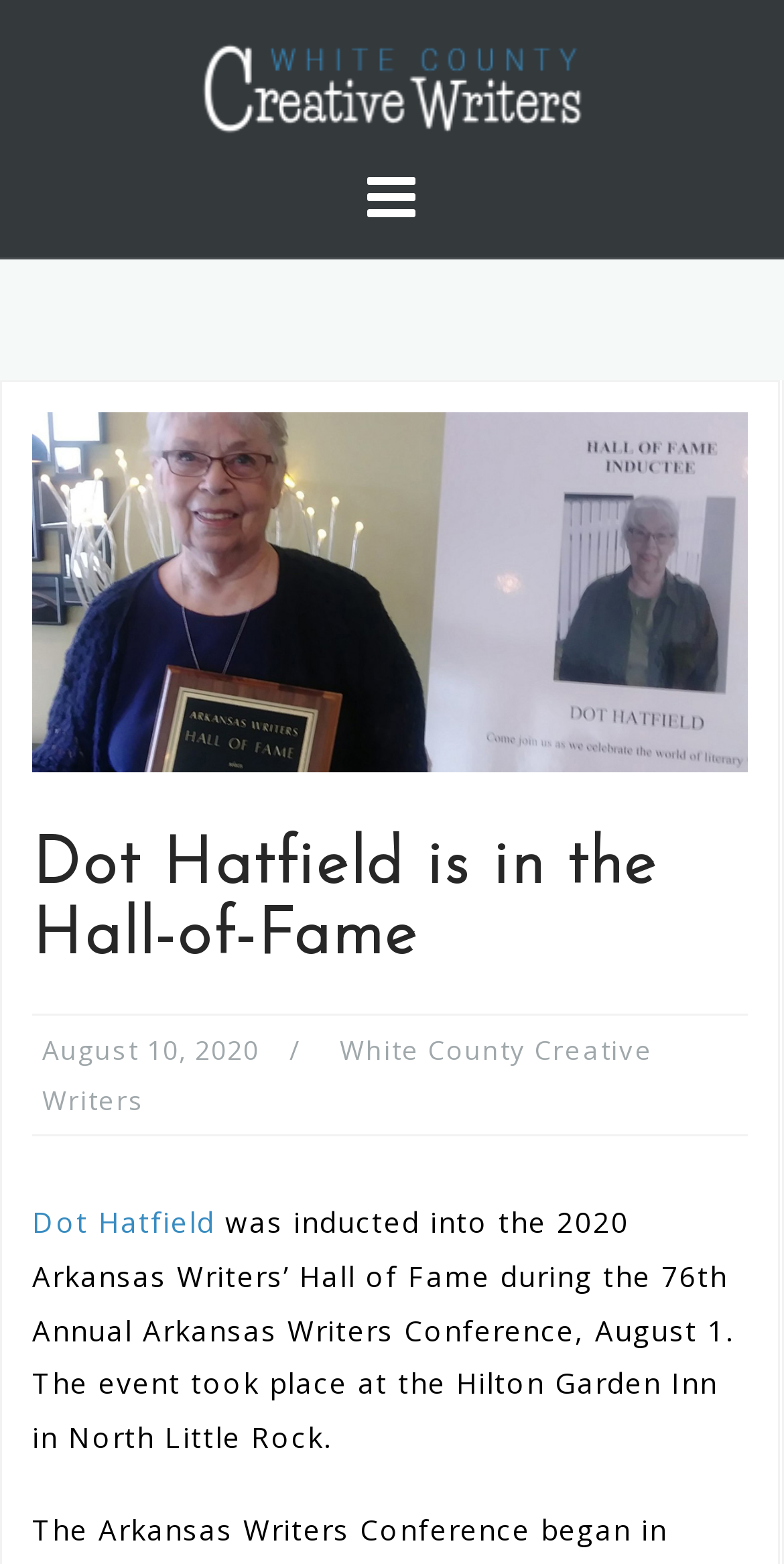Determine the bounding box coordinates of the UI element described below. Use the format (top-left x, top-left y, bottom-right x, bottom-right y) with floating point numbers between 0 and 1: alt="White County Creative Writers"

[0.077, 0.019, 0.923, 0.087]